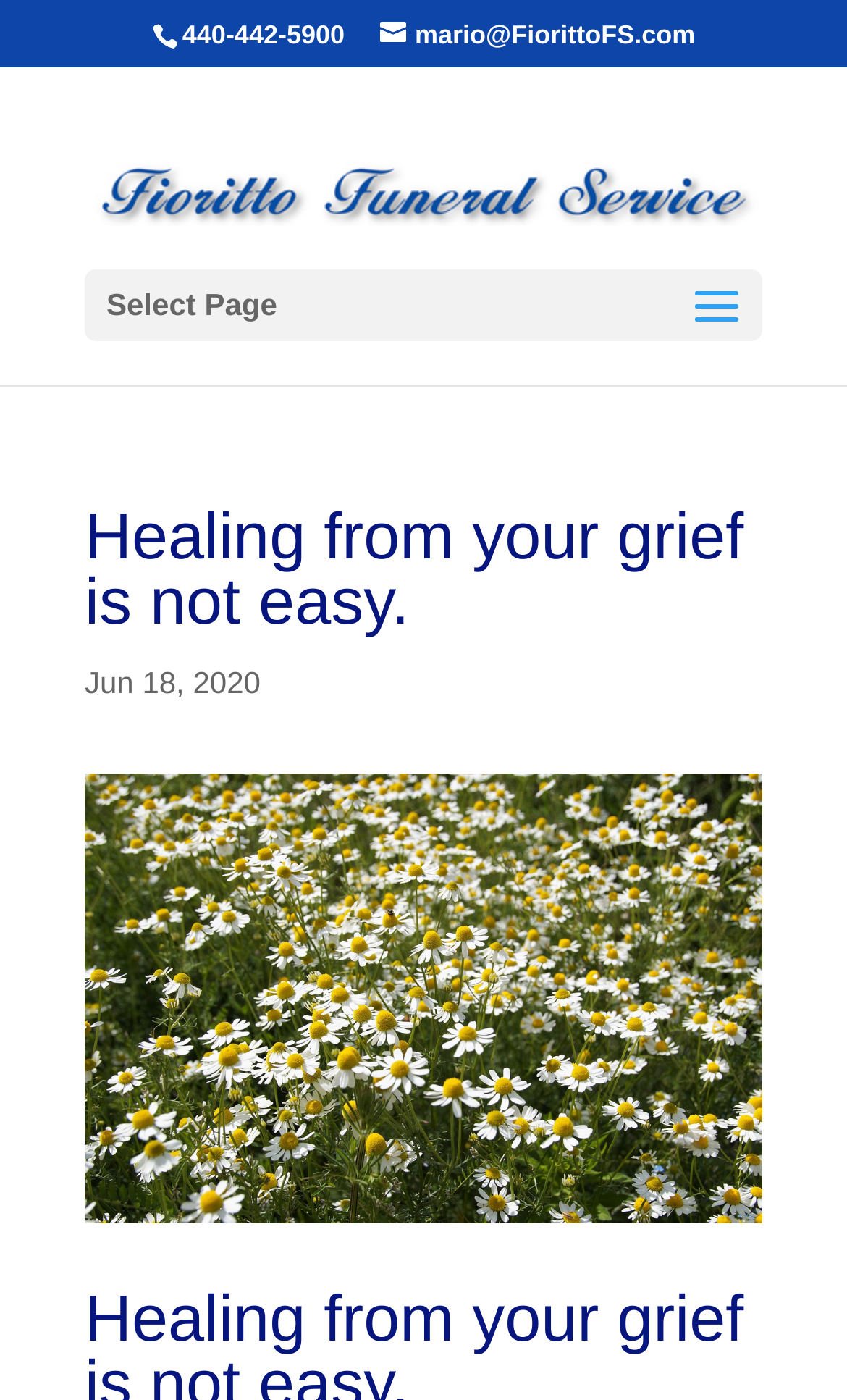What is the main title displayed on this webpage?

Healing from your grief is not easy.